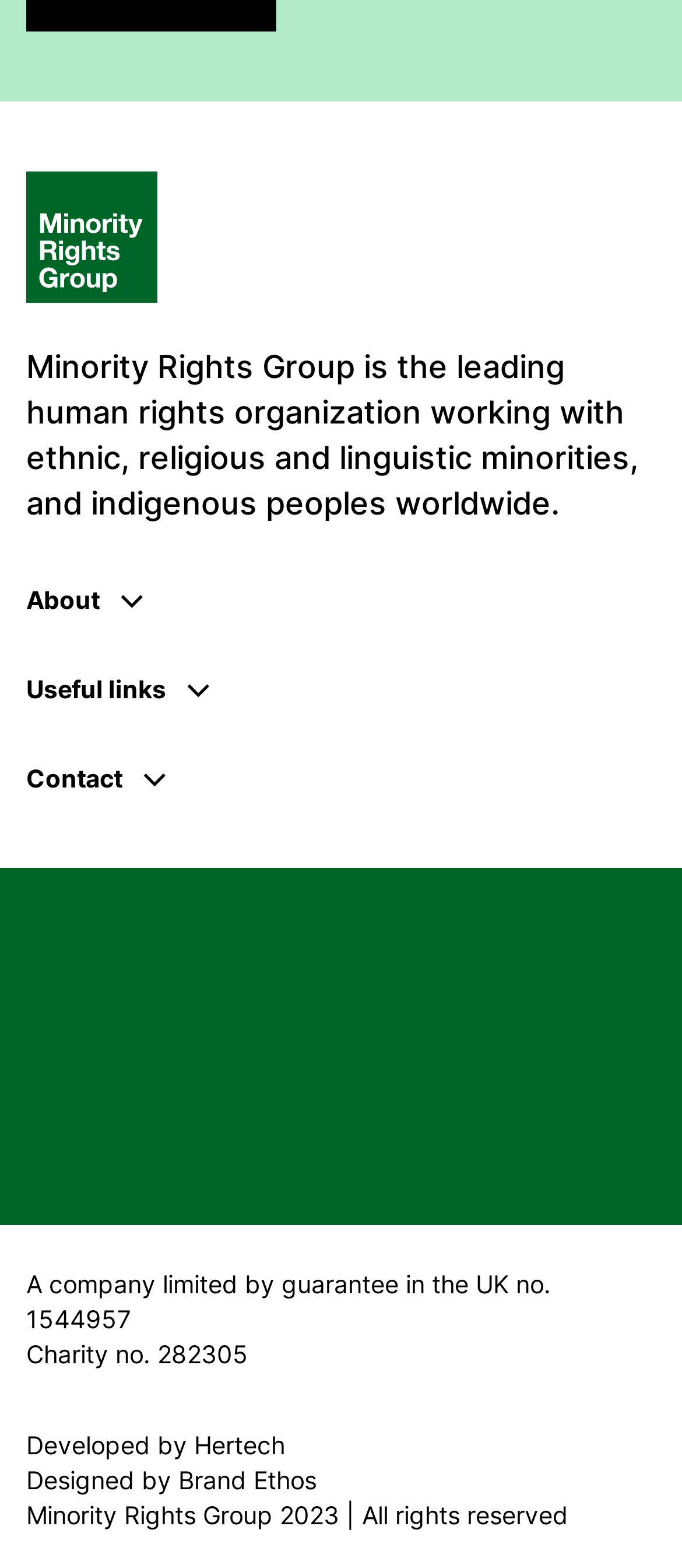Locate the bounding box coordinates of the element that should be clicked to execute the following instruction: "Follow Minority Rights Group on Facebook".

[0.038, 0.58, 0.121, 0.617]